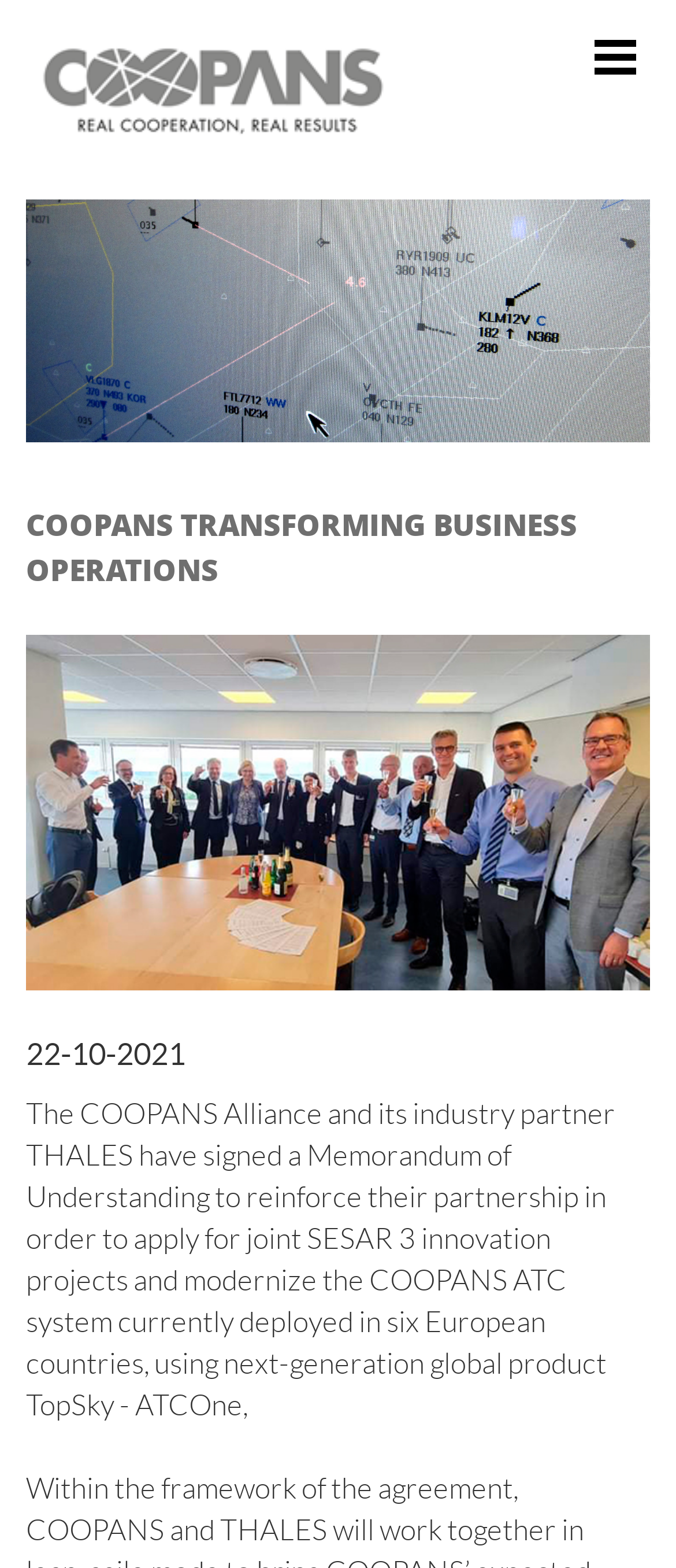Locate the bounding box coordinates of the area you need to click to fulfill this instruction: 'view news'. The coordinates must be in the form of four float numbers ranging from 0 to 1: [left, top, right, bottom].

[0.395, 0.415, 0.941, 0.448]